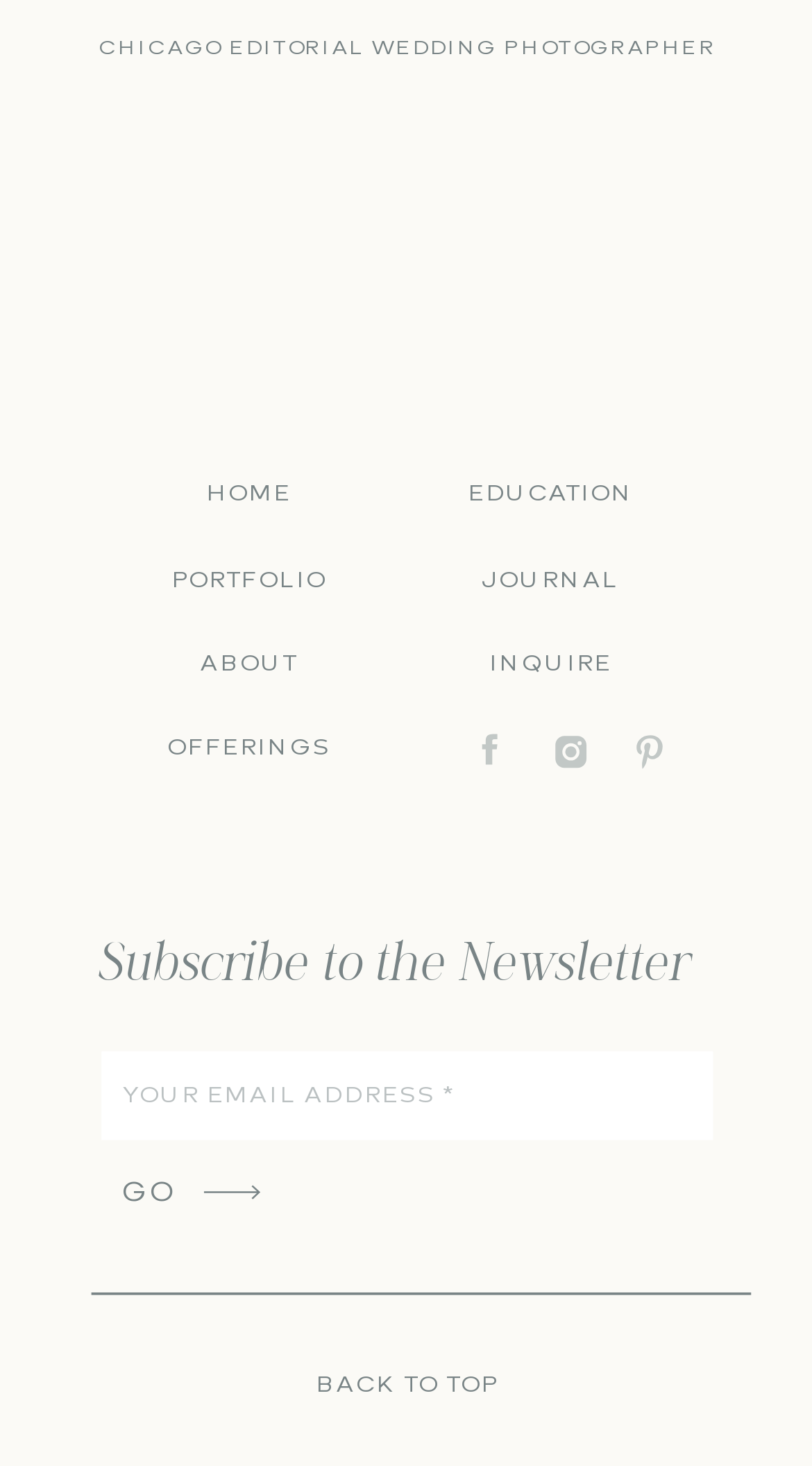What is the purpose of the textbox at the bottom of the page?
Using the image, provide a concise answer in one word or a short phrase.

To subscribe to the newsletter